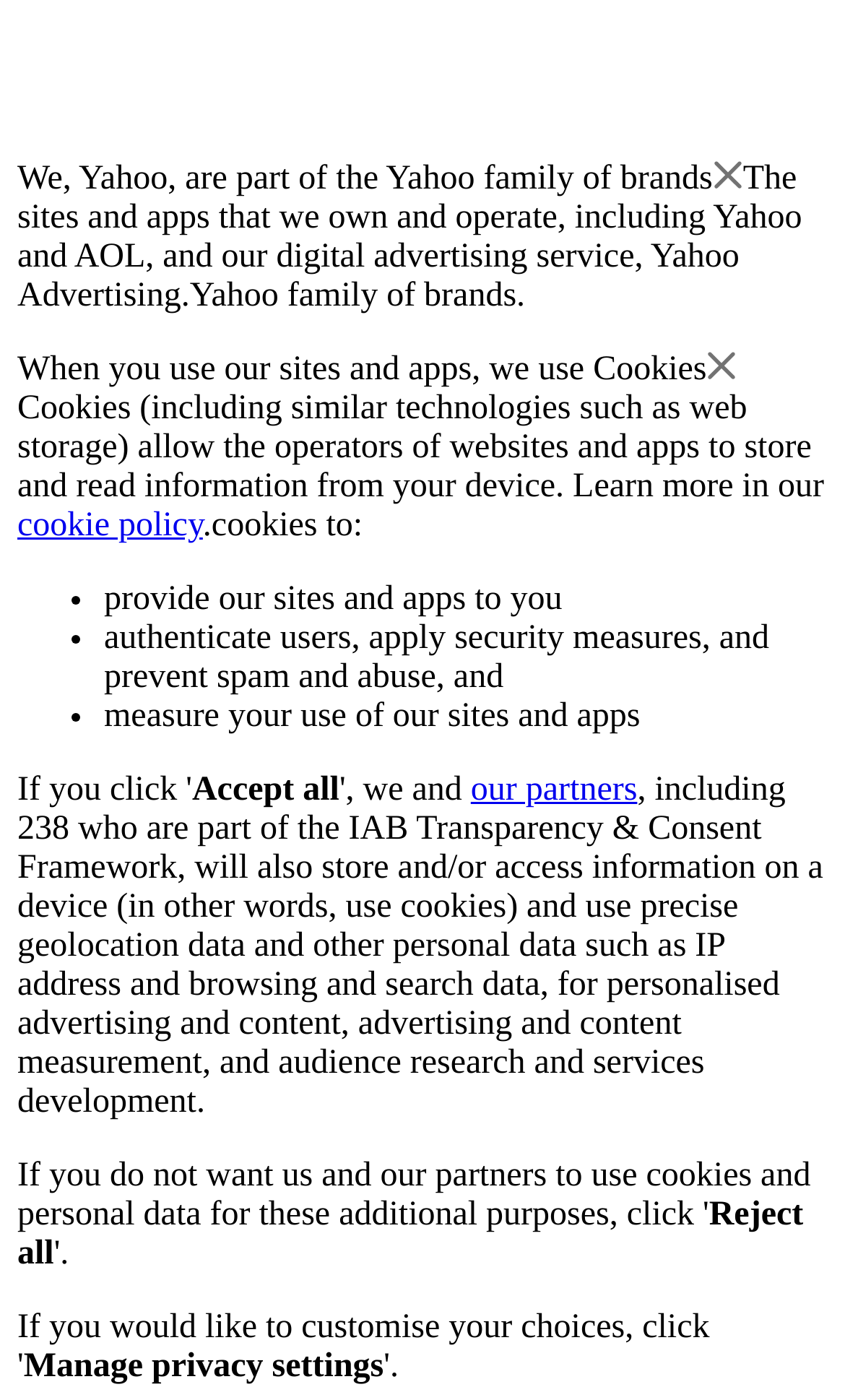Generate a comprehensive caption for the webpage you are viewing.

The webpage appears to be a privacy policy or consent page for Yahoo. At the top, there is a brief introduction stating that Yahoo is part of the Yahoo family of brands. Below this, there is a paragraph explaining that Yahoo owns and operates various sites and apps, including Yahoo and AOL, and provides digital advertising services.

The page then delves into the use of cookies, which are explained in a tooltip as allowing website and app operators to store and read information from devices. A link to a cookie policy is provided for further information. The text continues to explain that cookies are used to provide Yahoo's sites and apps, authenticate users, apply security measures, and measure user activity.

The page also lists the purposes of cookies, including providing sites and apps, authenticating users, applying security measures, and measuring user activity. There are three list markers, each followed by a brief description of the purpose.

In the lower half of the page, there are three buttons or links: "Accept all", "our partners", and "Reject all". The "our partners" link is accompanied by a lengthy description of how Yahoo's partners, including those part of the IAB Transparency & Consent Framework, will store and access information on devices and use personal data for personalized advertising and content, among other purposes.

Finally, at the bottom of the page, there is a "Manage privacy settings" button. Overall, the page appears to be a consent page where users can manage their privacy settings and learn about Yahoo's use of cookies and personal data.